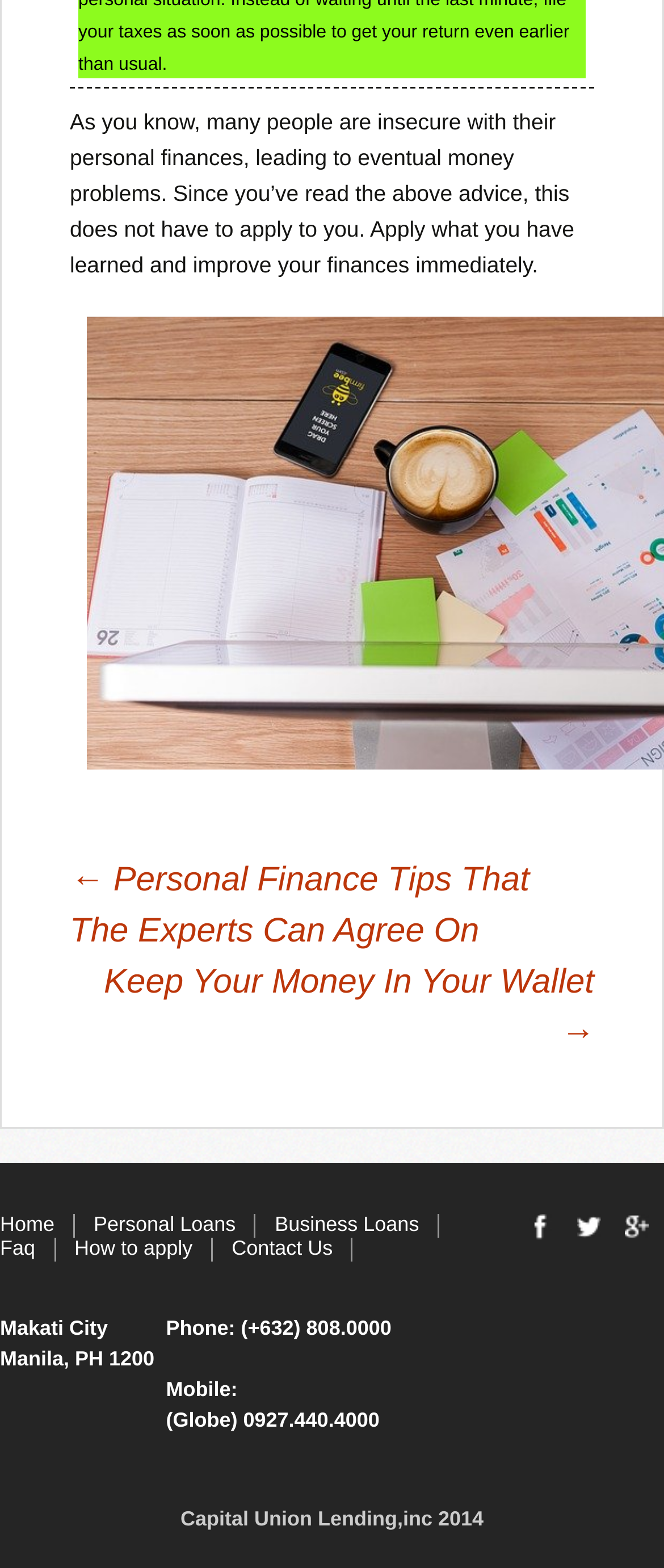Find the bounding box coordinates of the element to click in order to complete the given instruction: "Check the review on Rotten Tomatoes."

None